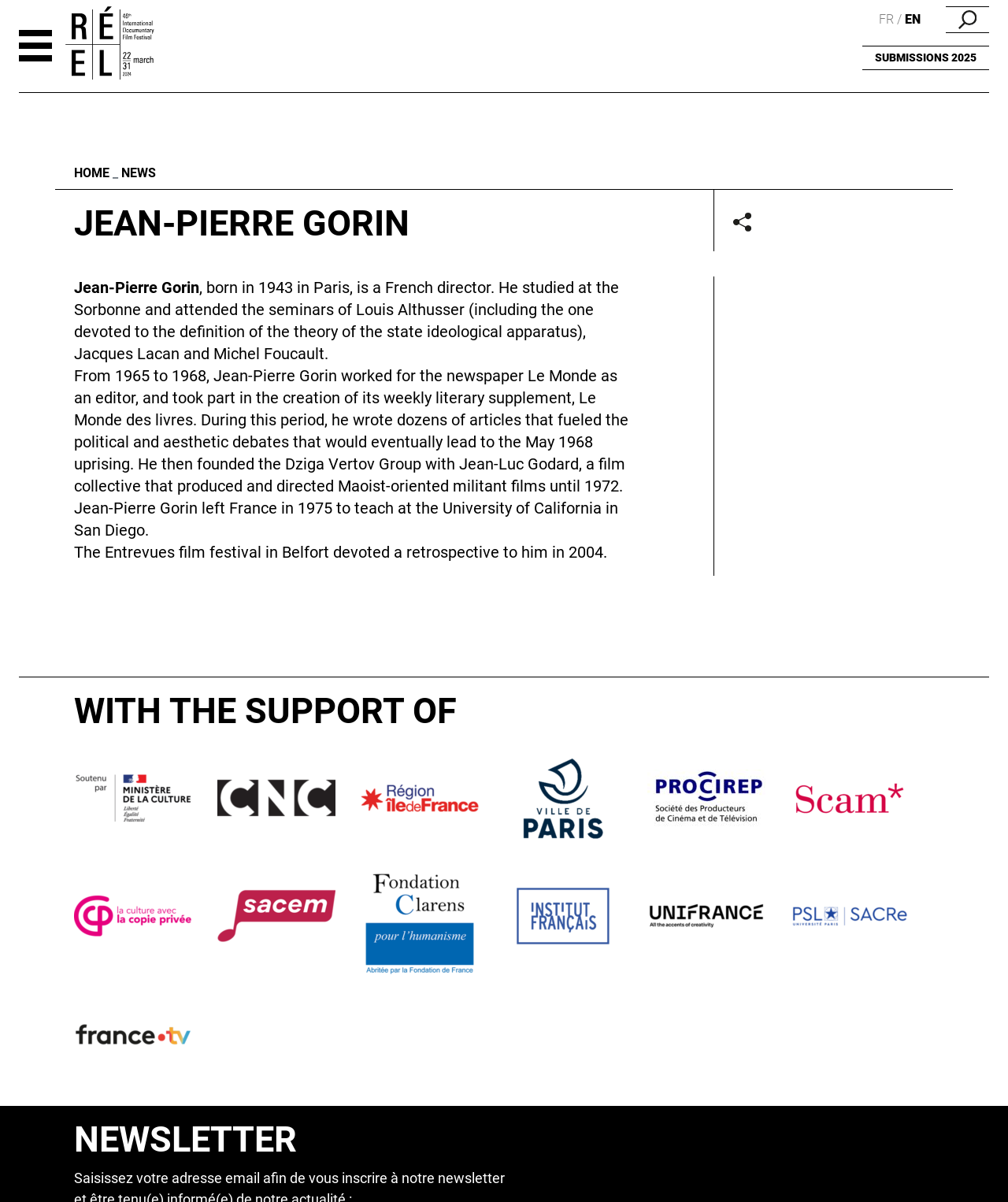Could you specify the bounding box coordinates for the clickable section to complete the following instruction: "View the 'SUBMISSIONS 2025' page"?

[0.855, 0.038, 0.981, 0.058]